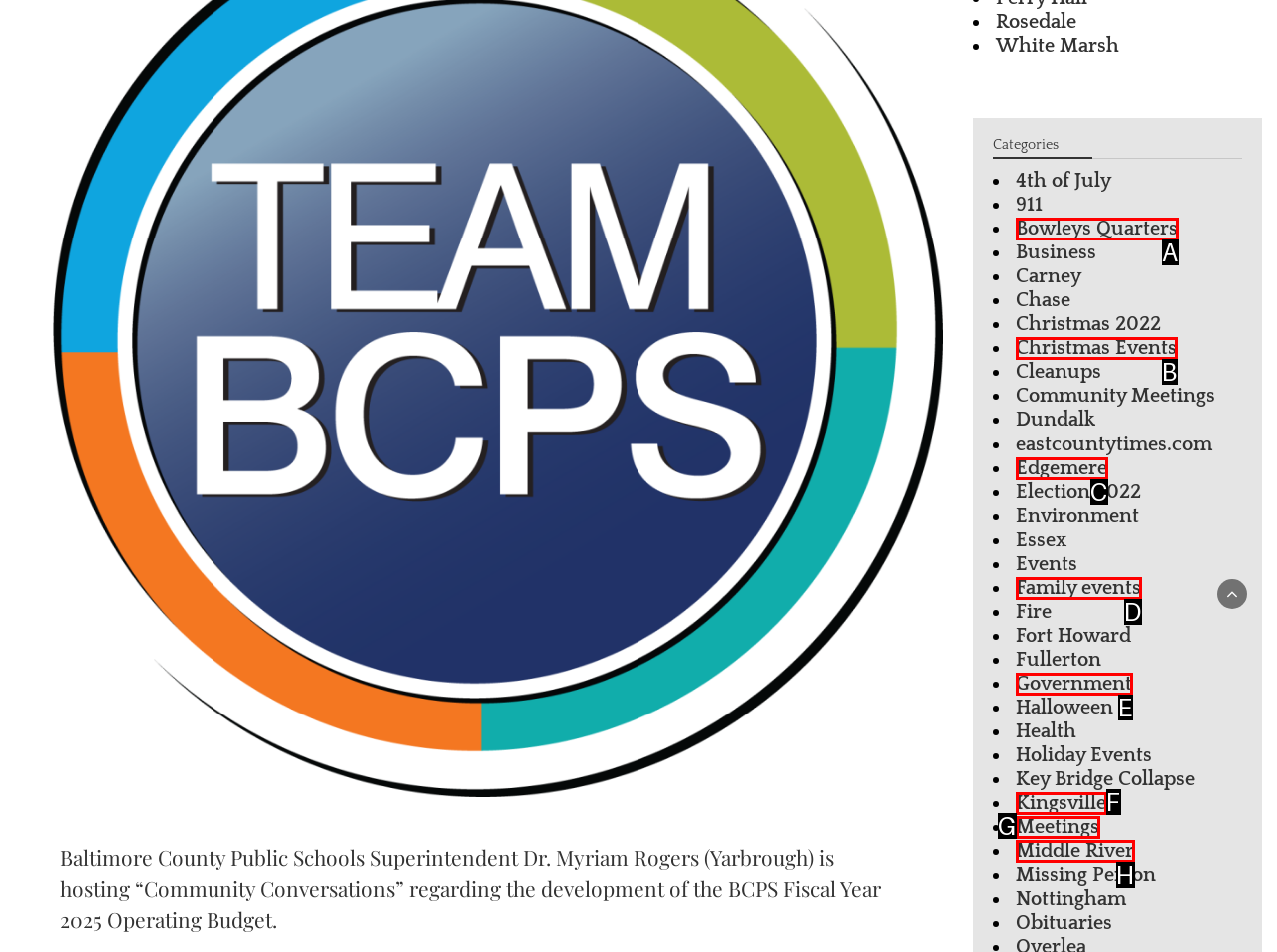Identify the UI element described as: Family events
Answer with the option's letter directly.

D